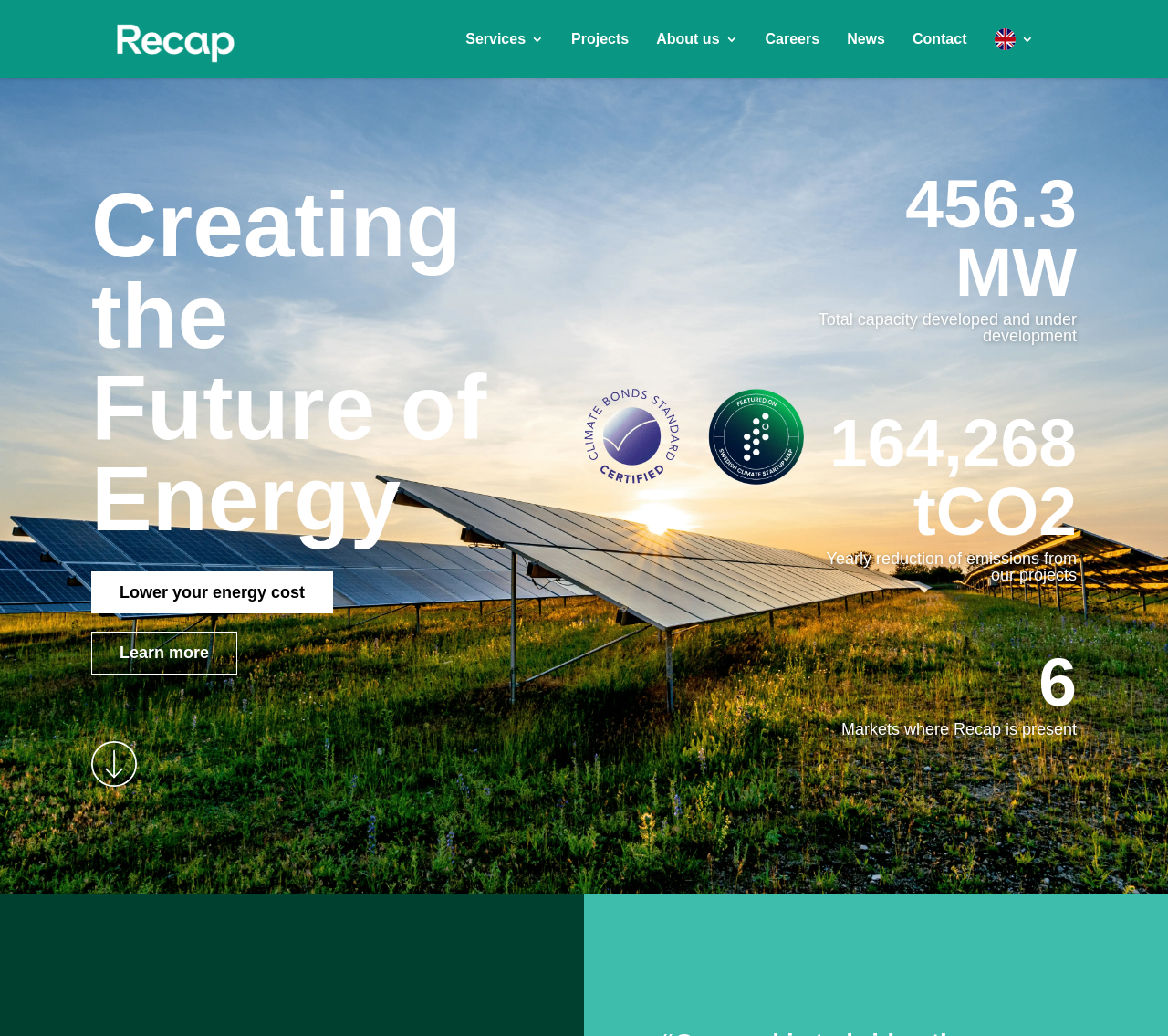Determine the bounding box coordinates of the clickable element to achieve the following action: 'View projects'. Provide the coordinates as four float values between 0 and 1, formatted as [left, top, right, bottom].

[0.489, 0.0, 0.538, 0.075]